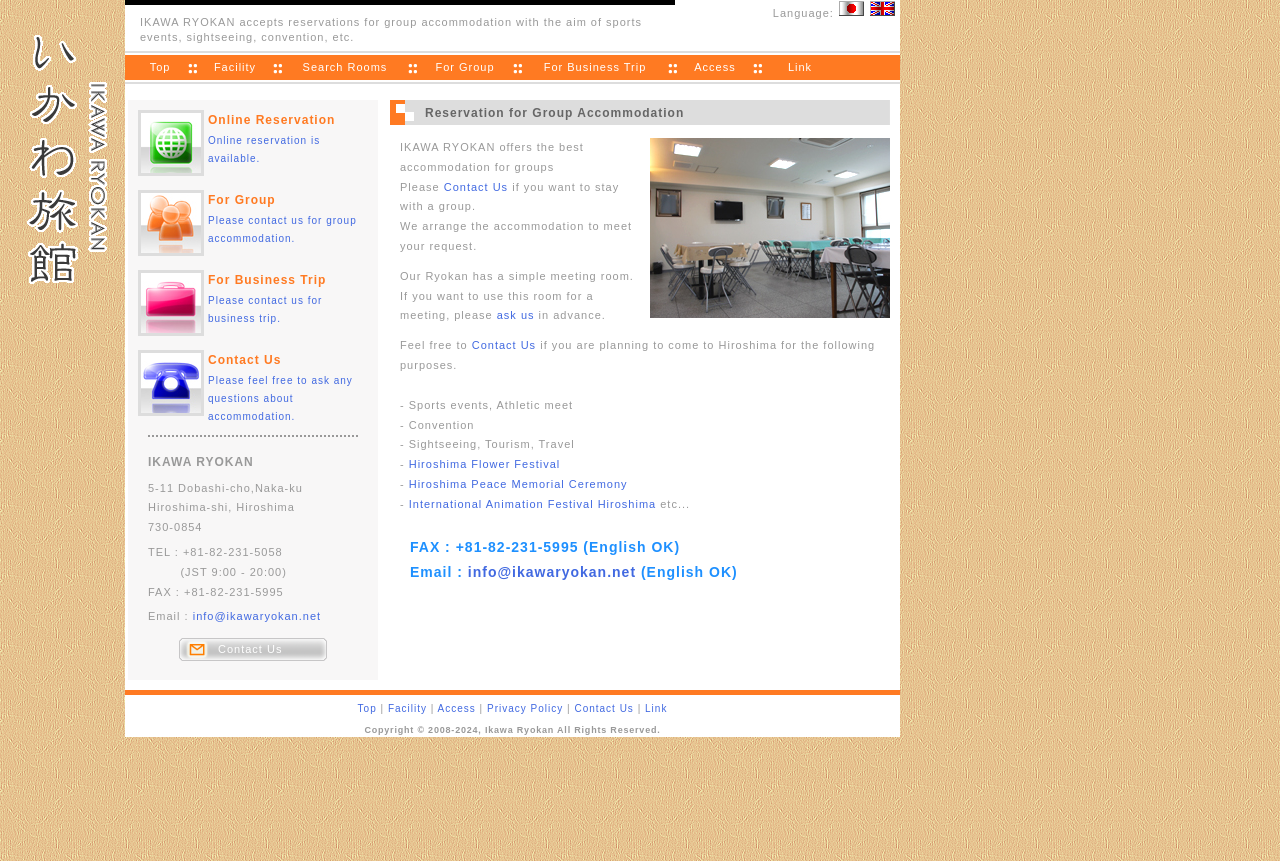Select the bounding box coordinates of the element I need to click to carry out the following instruction: "Search for rooms".

[0.23, 0.058, 0.309, 0.09]